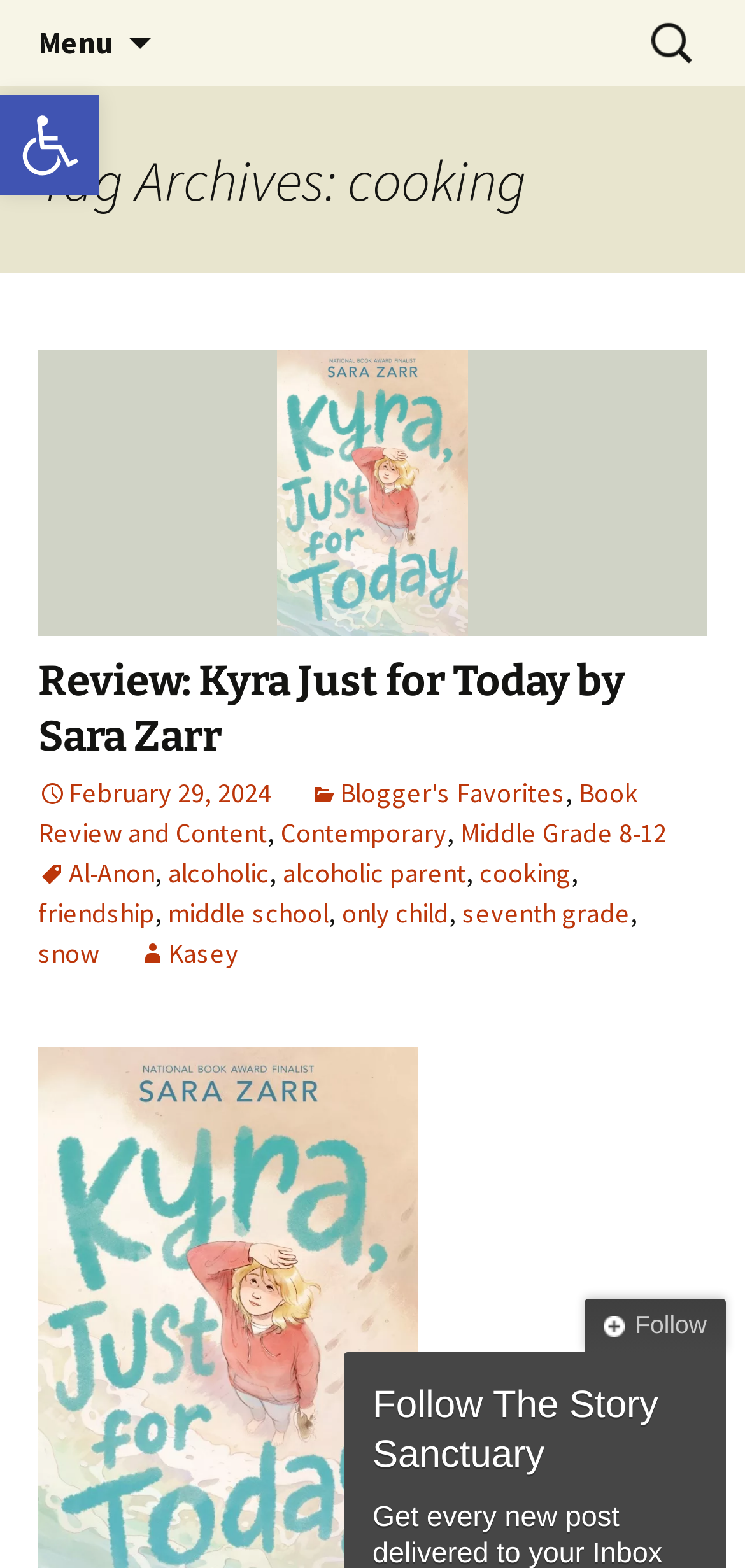What is the topic of the archive?
Using the image, provide a concise answer in one word or a short phrase.

cooking